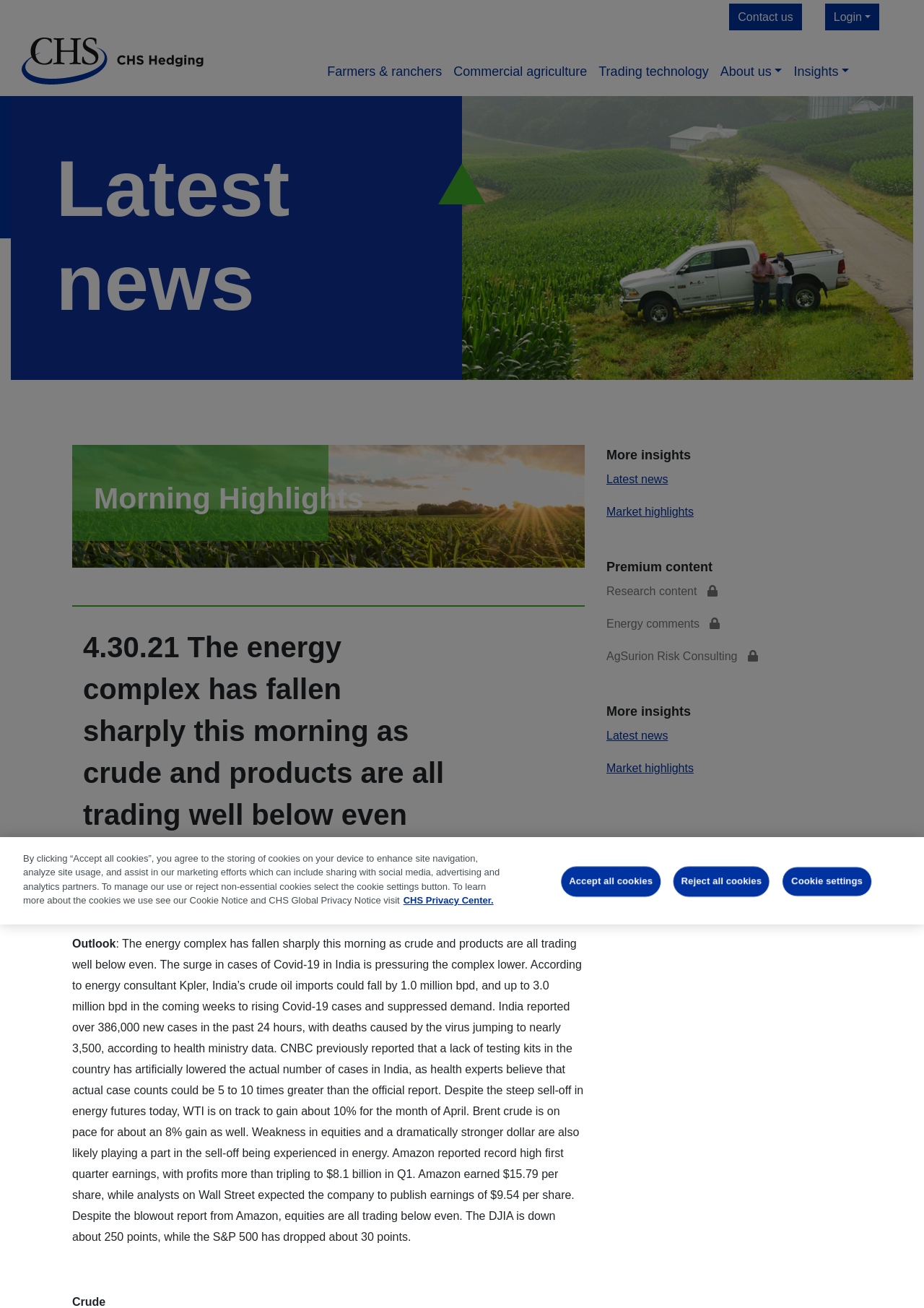Locate the bounding box coordinates of the element I should click to achieve the following instruction: "Click the 'More insights' link".

[0.656, 0.34, 0.922, 0.356]